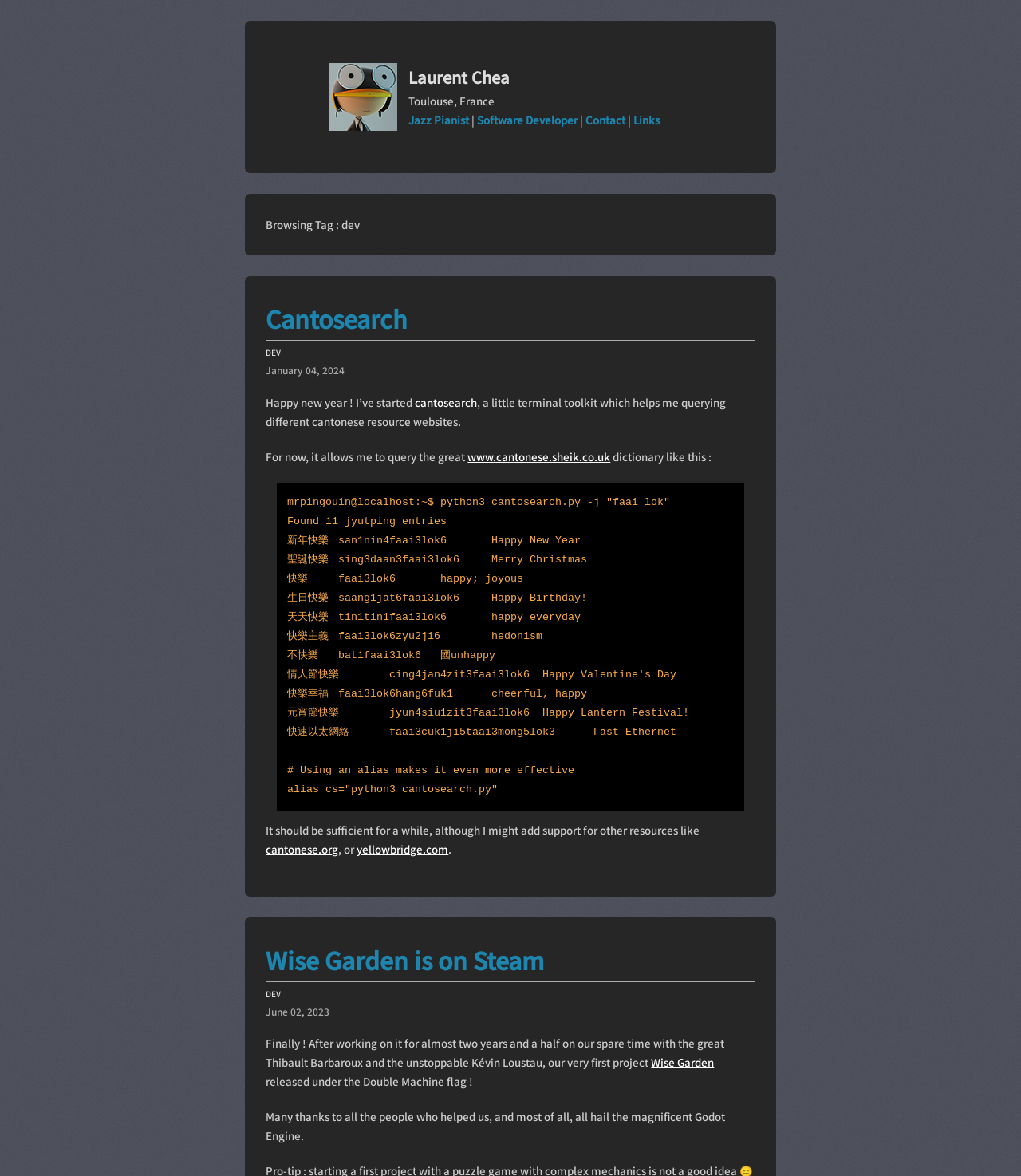What is the name of the project released under the Double Machine flag?
Give a detailed and exhaustive answer to the question.

According to the webpage, the project released under the Double Machine flag is called Wise Garden, which is mentioned in the text 'our very first project Wise Garden released under the Double Machine flag!'.